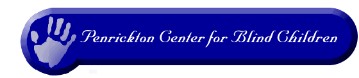What is the age range of children supported by the center?
Based on the visual information, provide a detailed and comprehensive answer.

The age range of children supported by the center is one through twelve because the caption mentions that the center provides essential services that promote independence and well-being for children ages one through twelve.